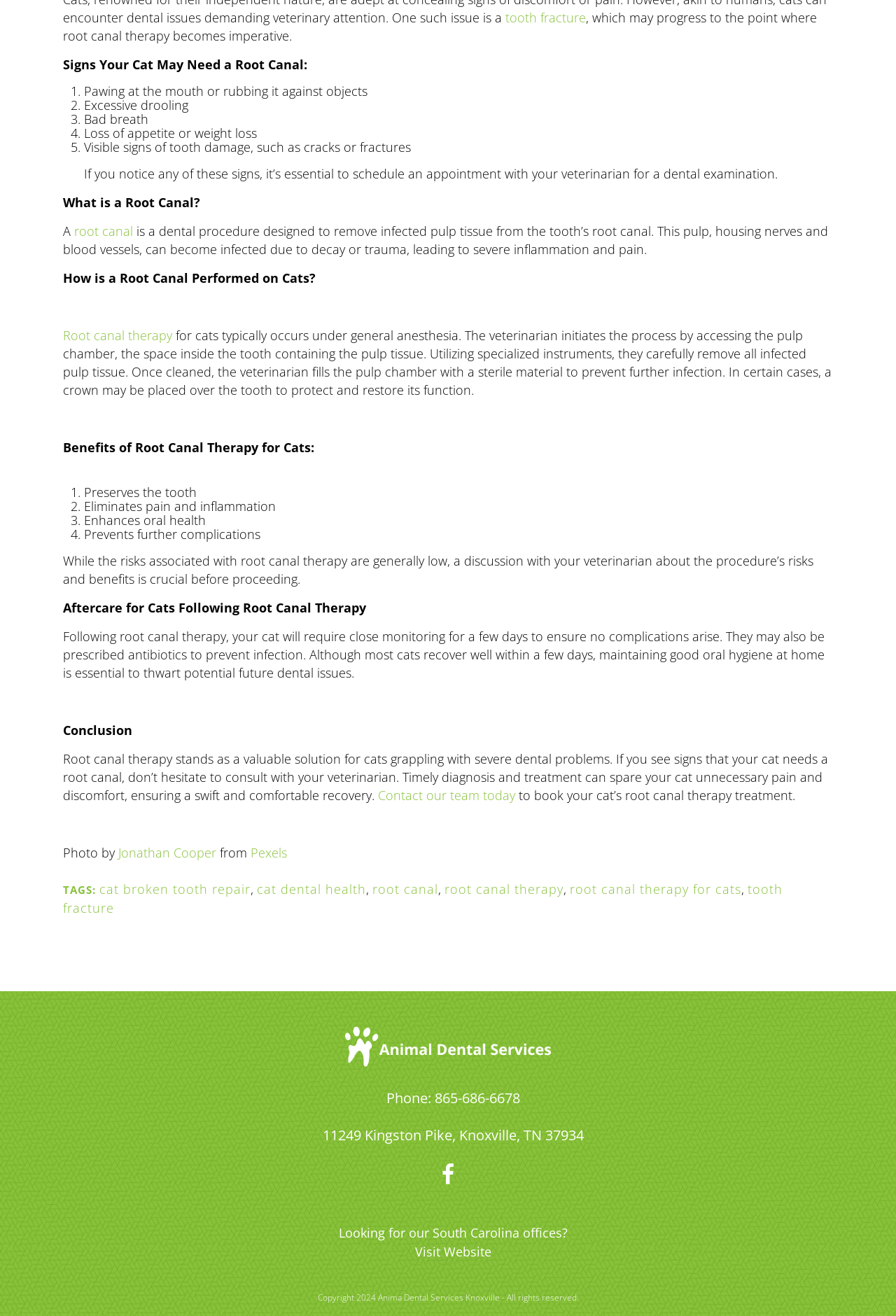Indicate the bounding box coordinates of the clickable region to achieve the following instruction: "Read about 'What is a Root Canal?'."

[0.07, 0.147, 0.223, 0.16]